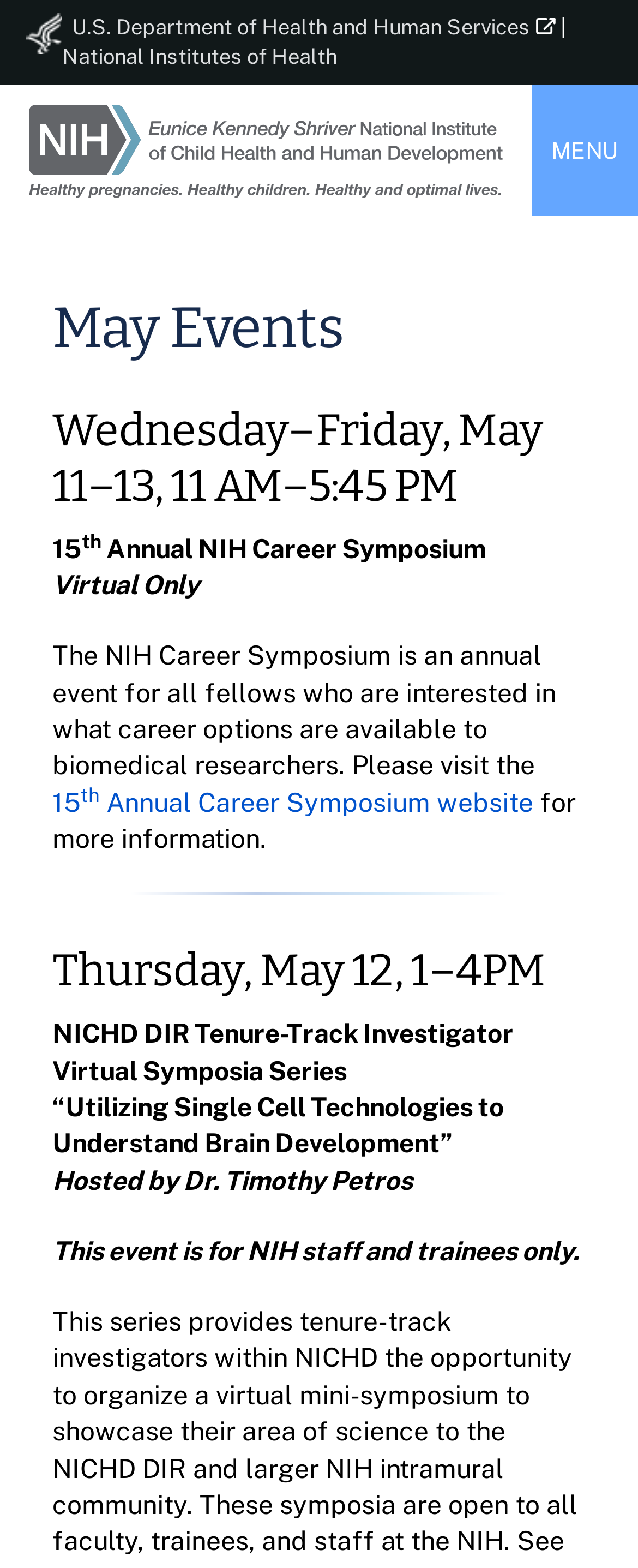Extract the bounding box coordinates for the HTML element that matches this description: "May Events". The coordinates should be four float numbers between 0 and 1, i.e., [left, top, right, bottom].

[0.082, 0.188, 0.54, 0.23]